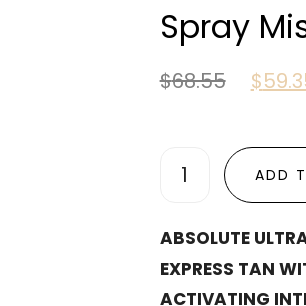Describe every aspect of the image in depth.

The image displays a promotional section highlighting the "Minetan Absolute Pro Spray Mist," emphasizing its price and details. The original price is listed as $68.55, which has been discounted to a sale price of $59.30, reflecting a special offer. Below the pricing, there is a spin button for selecting the quantity, indicating that customers can adjust how many units they wish to purchase. Next to it, there is a prominent "ADD TO CART" button, inviting users to initiate the purchase process. Additionally, the product description notes that this spray mist offers an "Absolute Ultra Dark" tanning experience with features like express application and bronzing agents that intensify tan development.